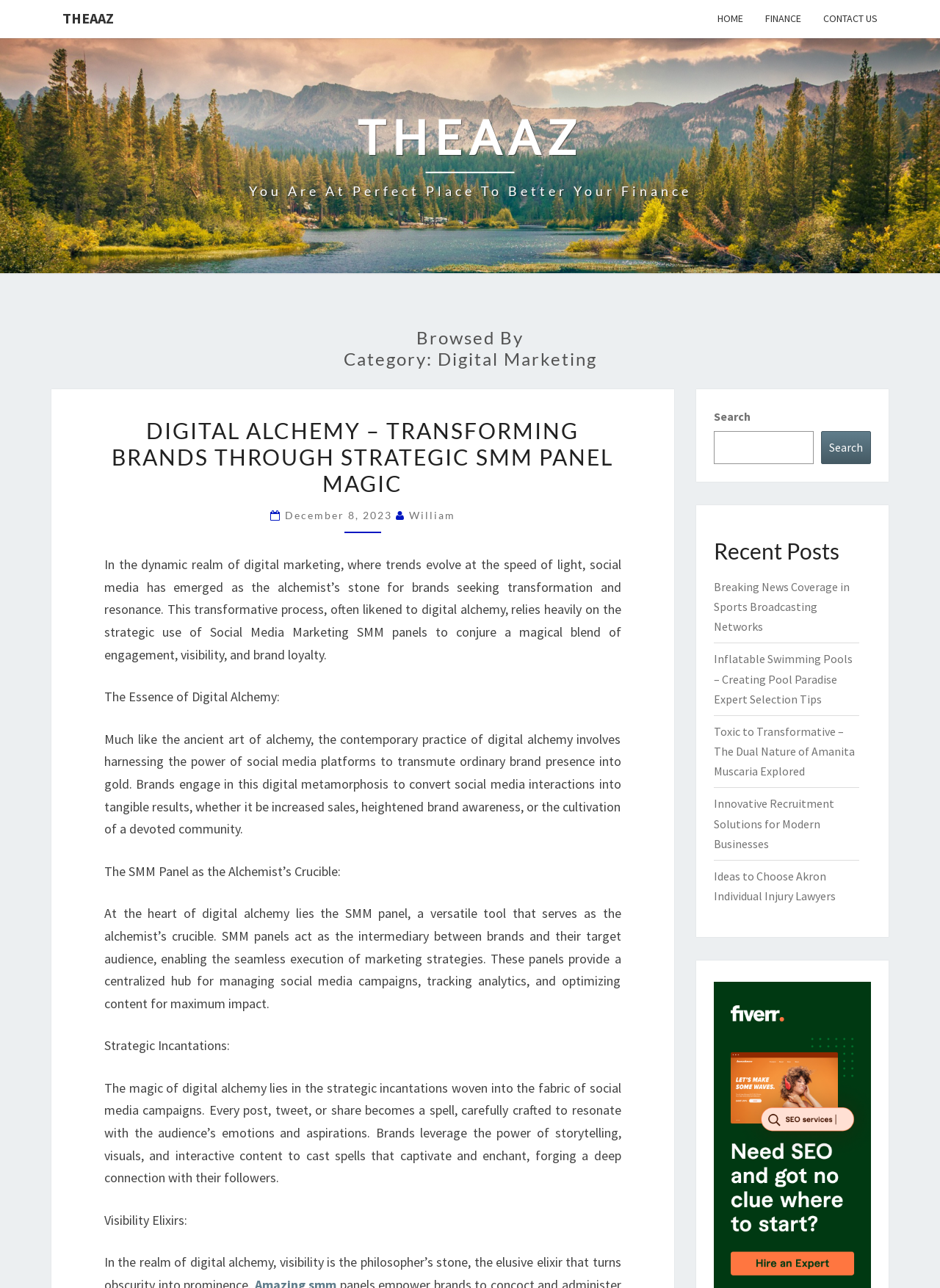Identify the bounding box of the HTML element described as: "Show details Hide details".

None